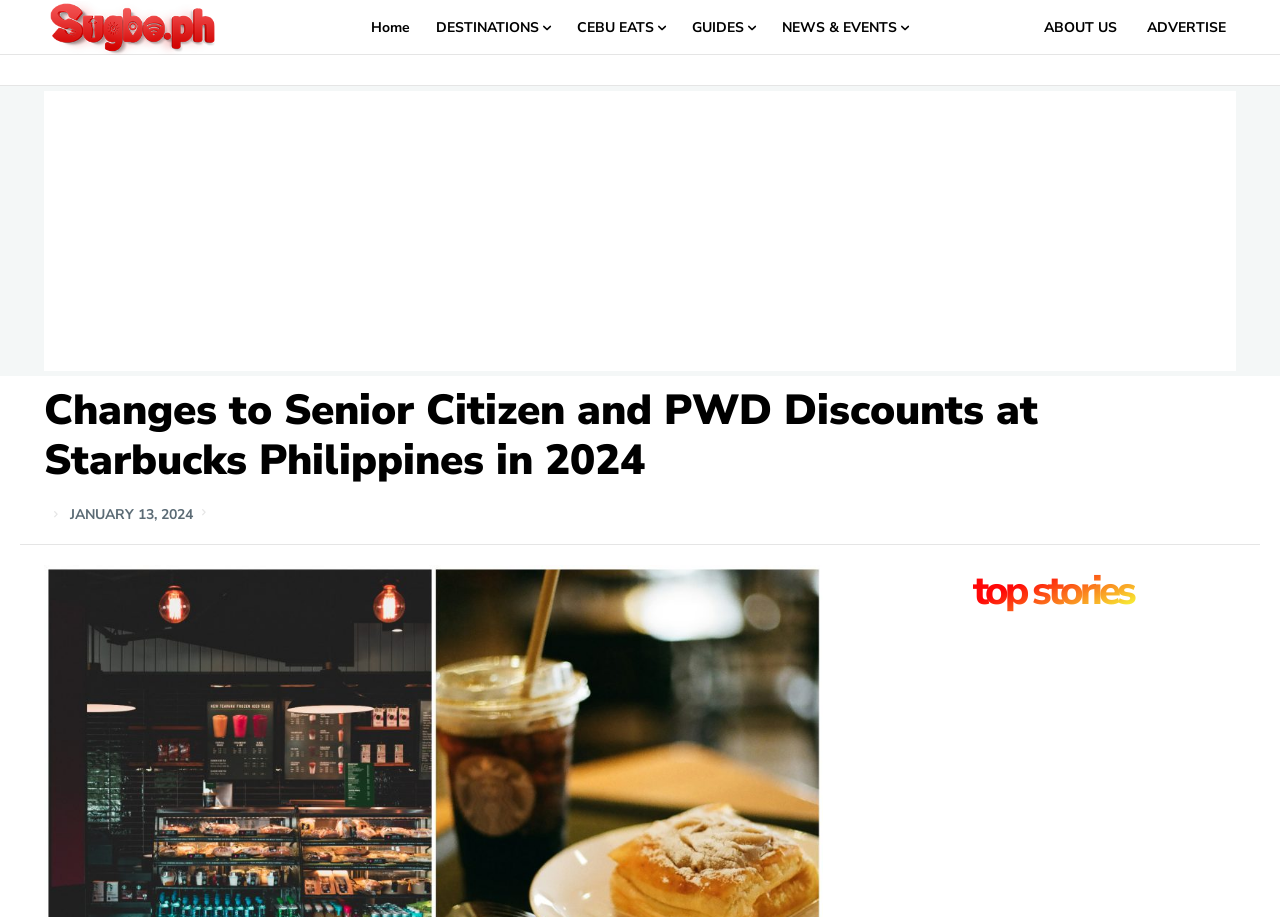Pinpoint the bounding box coordinates of the element to be clicked to execute the instruction: "click Home".

[0.282, 0.001, 0.328, 0.06]